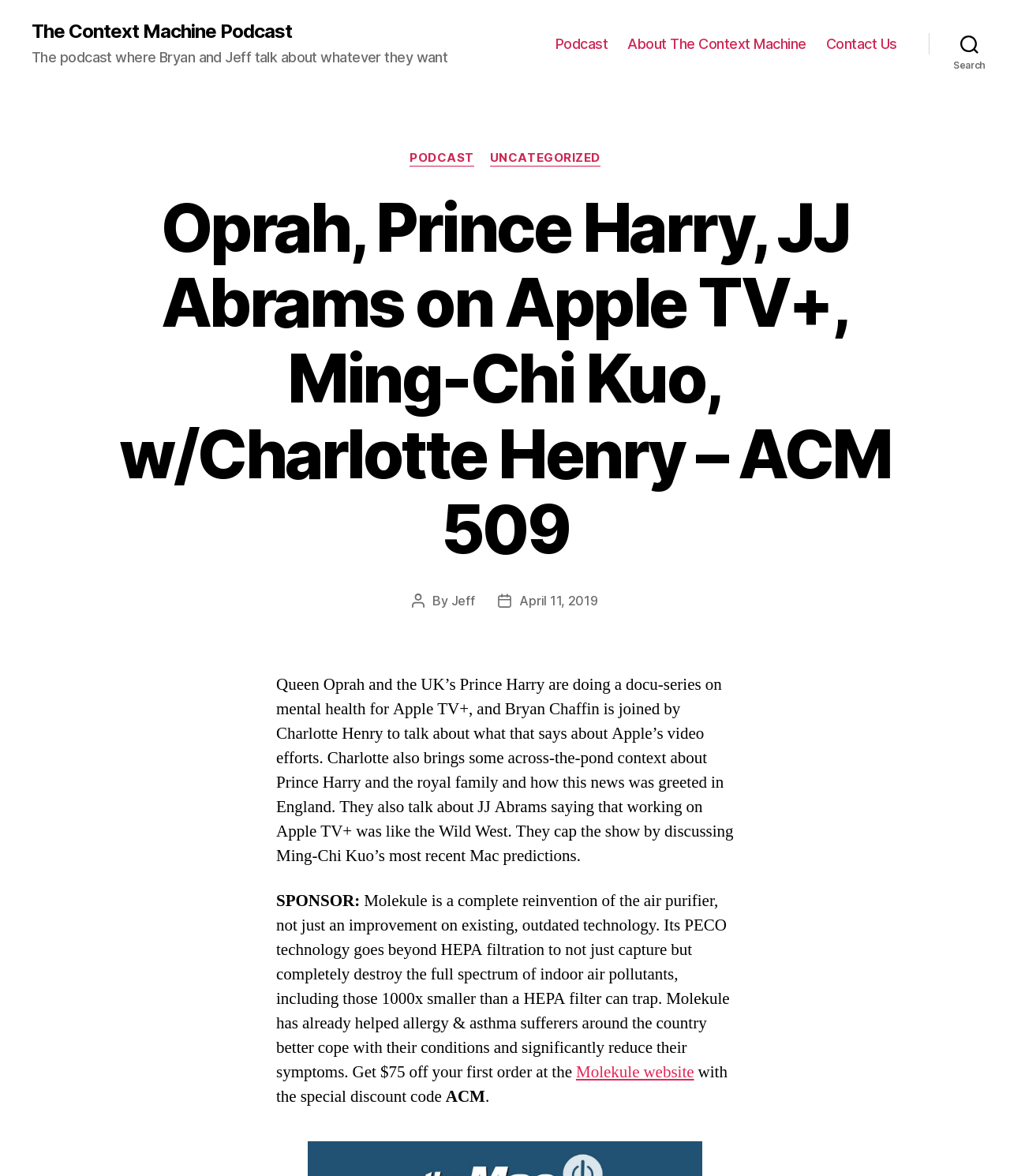Please specify the bounding box coordinates of the element that should be clicked to execute the given instruction: 'Read the post by Jeff'. Ensure the coordinates are four float numbers between 0 and 1, expressed as [left, top, right, bottom].

[0.446, 0.504, 0.47, 0.517]